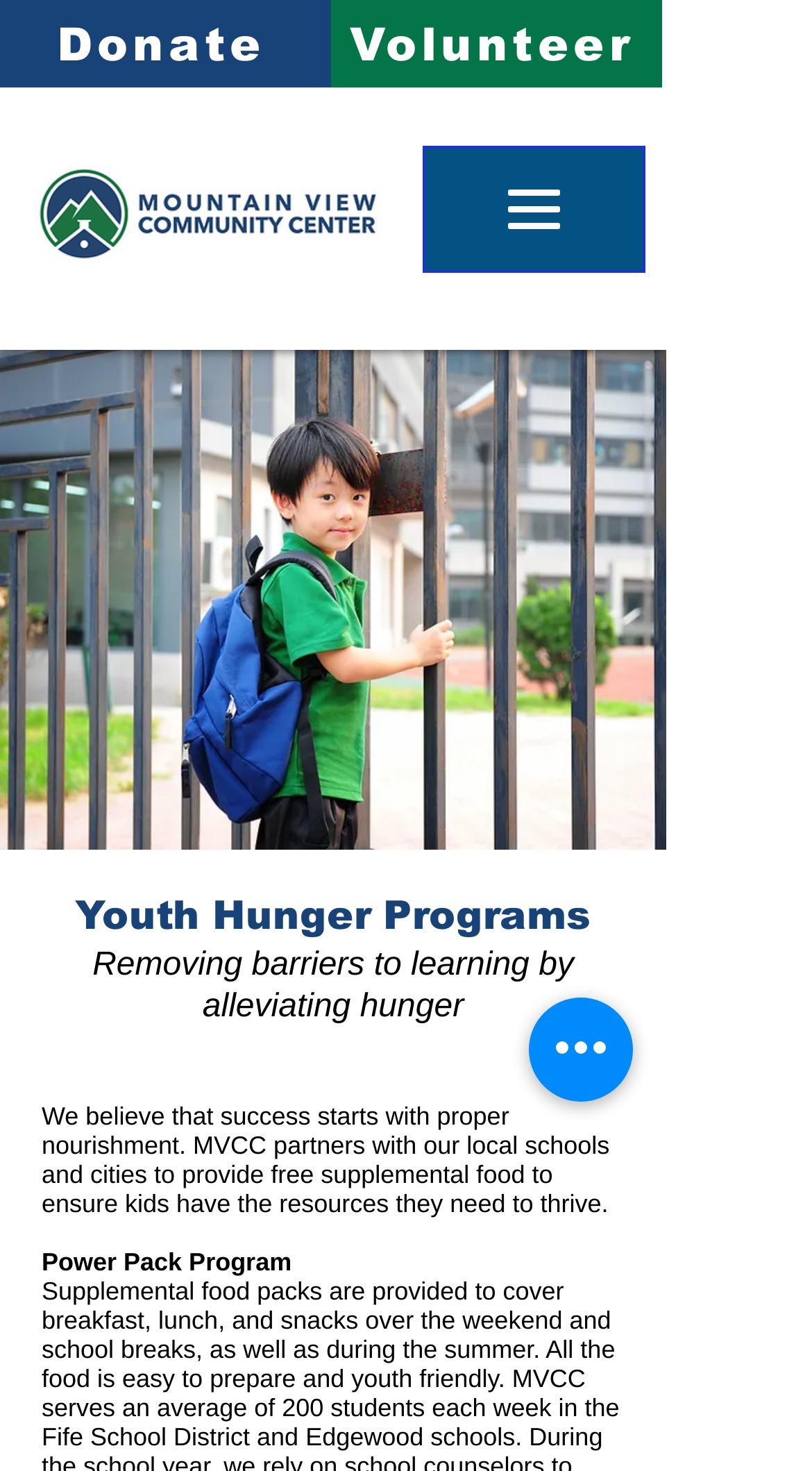What is the purpose of the Power Pack Program?
We need a detailed and meticulous answer to the question.

The Power Pack Program is mentioned in the text, and it is likely related to the overall goal of the organization, which is to alleviate hunger. Therefore, the purpose of the Power Pack Program is to provide food to those in need.